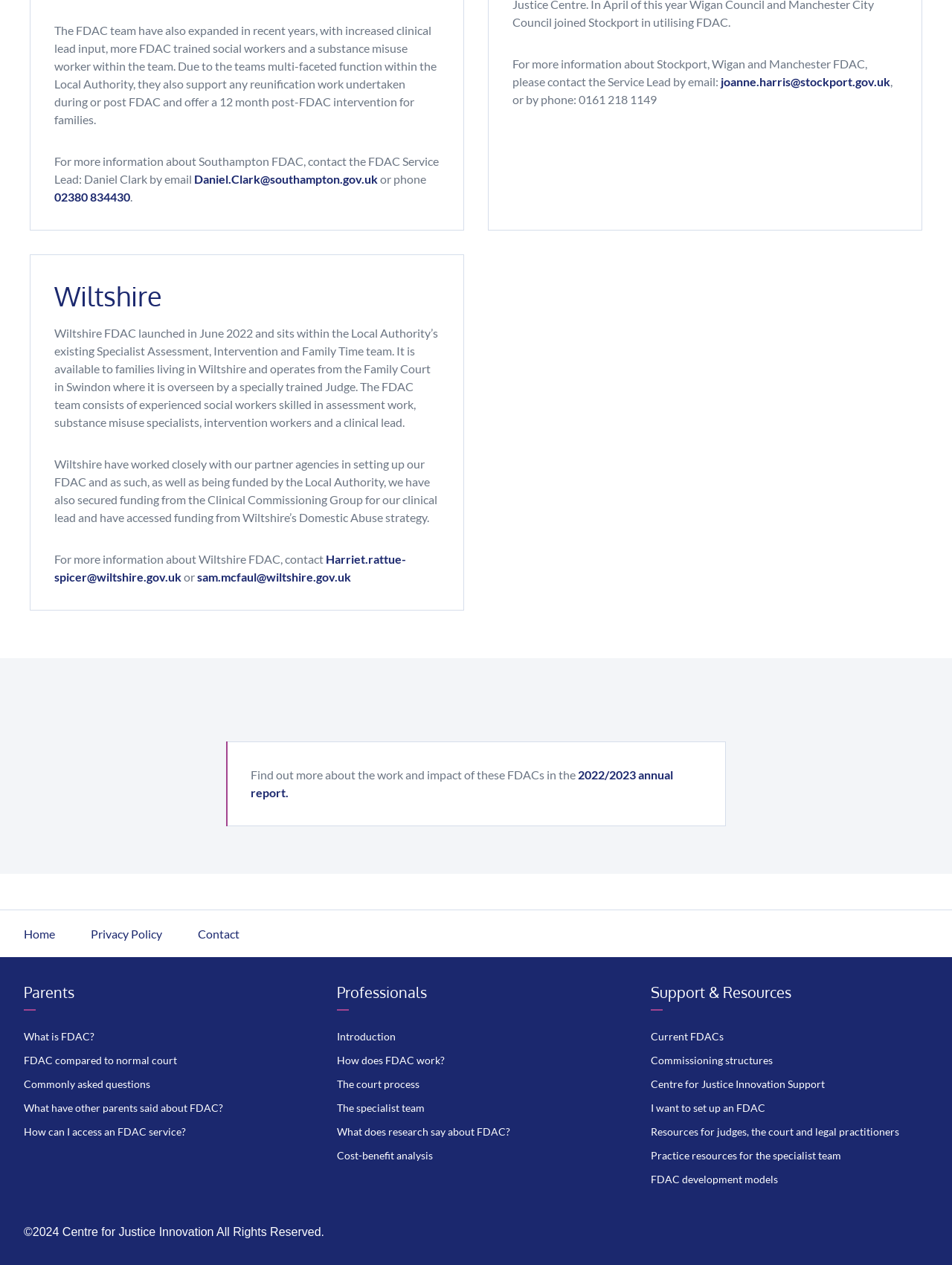Locate the bounding box coordinates of the element that needs to be clicked to carry out the instruction: "Find out what FDAC is". The coordinates should be given as four float numbers ranging from 0 to 1, i.e., [left, top, right, bottom].

[0.025, 0.814, 0.099, 0.824]